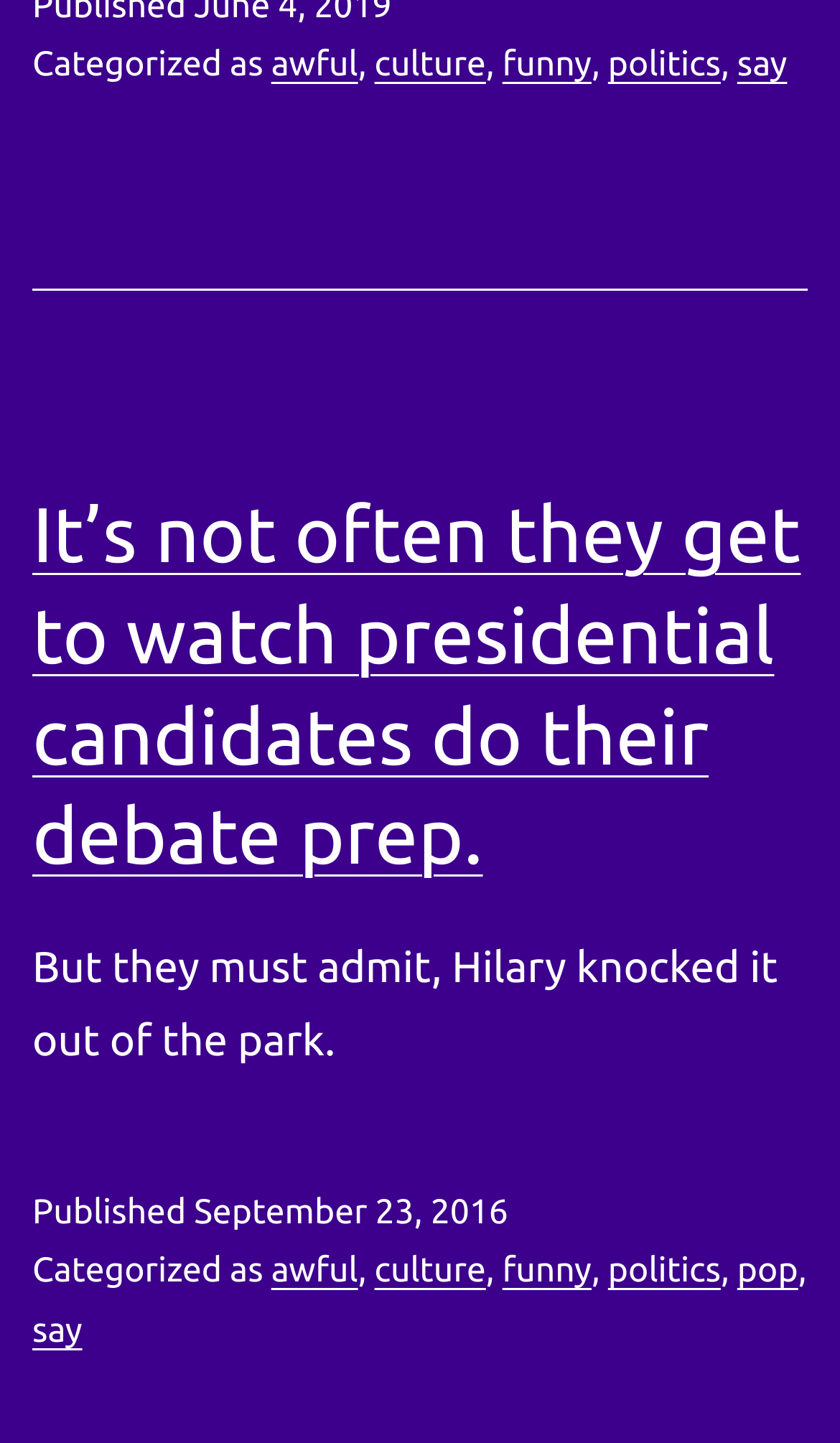Extract the bounding box for the UI element that matches this description: "culture".

[0.446, 0.868, 0.578, 0.895]